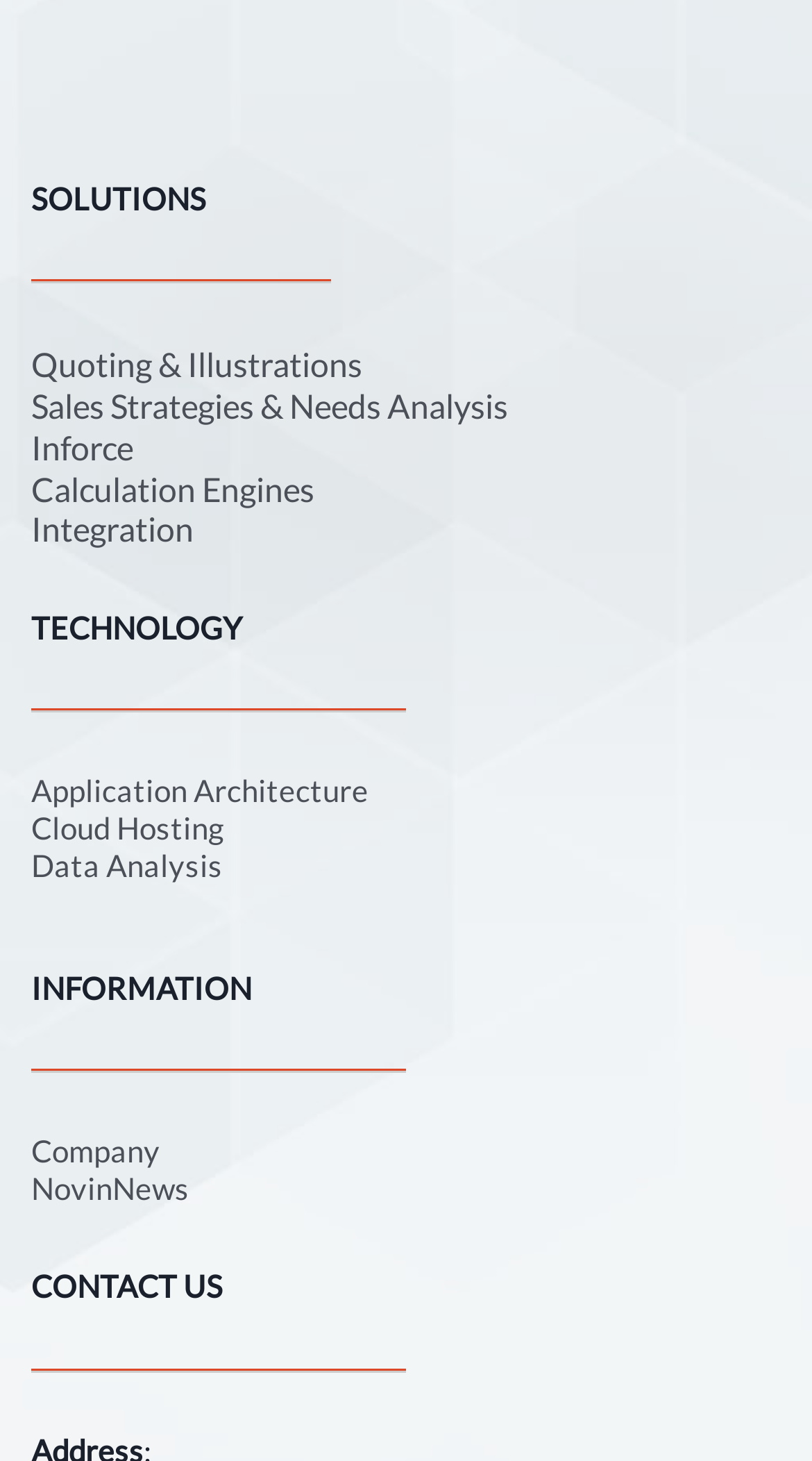Please provide the bounding box coordinates for the element that needs to be clicked to perform the instruction: "Learn about Application Architecture". The coordinates must consist of four float numbers between 0 and 1, formatted as [left, top, right, bottom].

[0.038, 0.529, 0.454, 0.553]